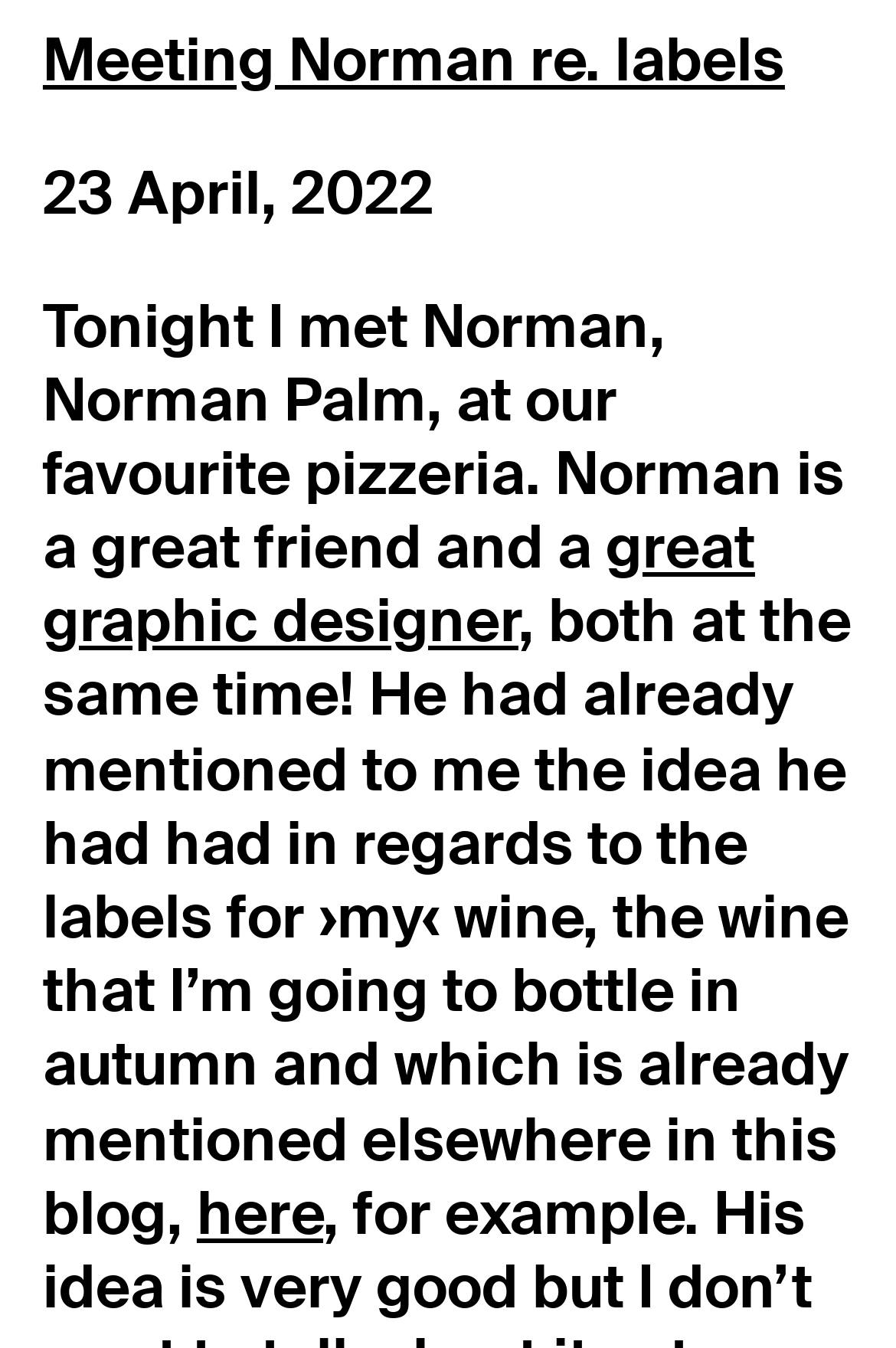Provide the bounding box coordinates of the HTML element this sentence describes: "here". The bounding box coordinates consist of four float numbers between 0 and 1, i.e., [left, top, right, bottom].

[0.22, 0.872, 0.361, 0.929]